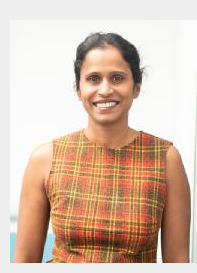What is the focus of Aparna Ratheesh's research group?
Look at the image and respond with a one-word or short phrase answer.

Cell migration within complex tissues